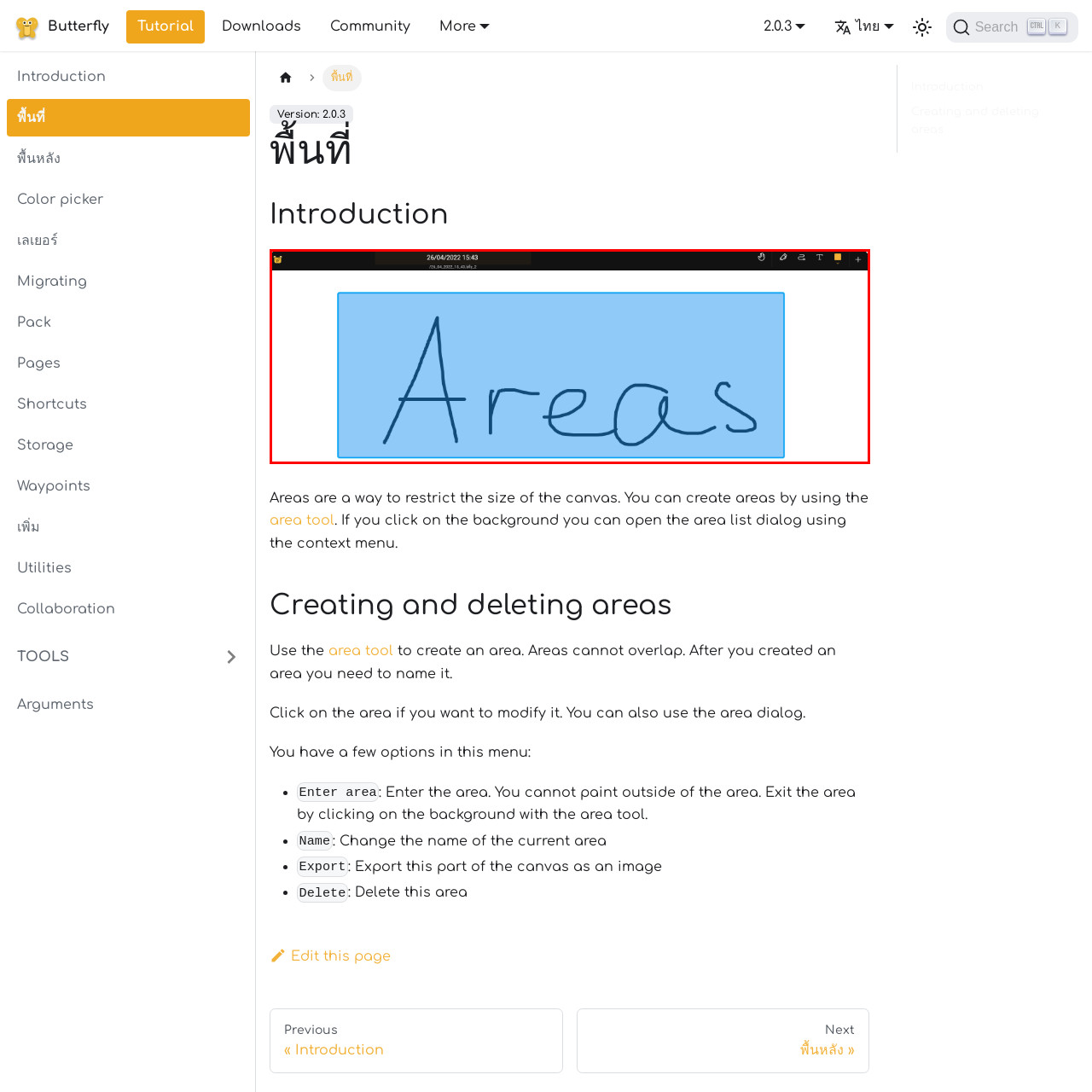Direct your attention to the area enclosed by the green rectangle and deliver a comprehensive answer to the subsequent question, using the image as your reference: 
Is the text 'Areas' handwritten?

The caption describes the text 'Areas' as 'hand-drawn' and 'handwritten', indicating that it is not a typed or printed text, but rather written by hand.